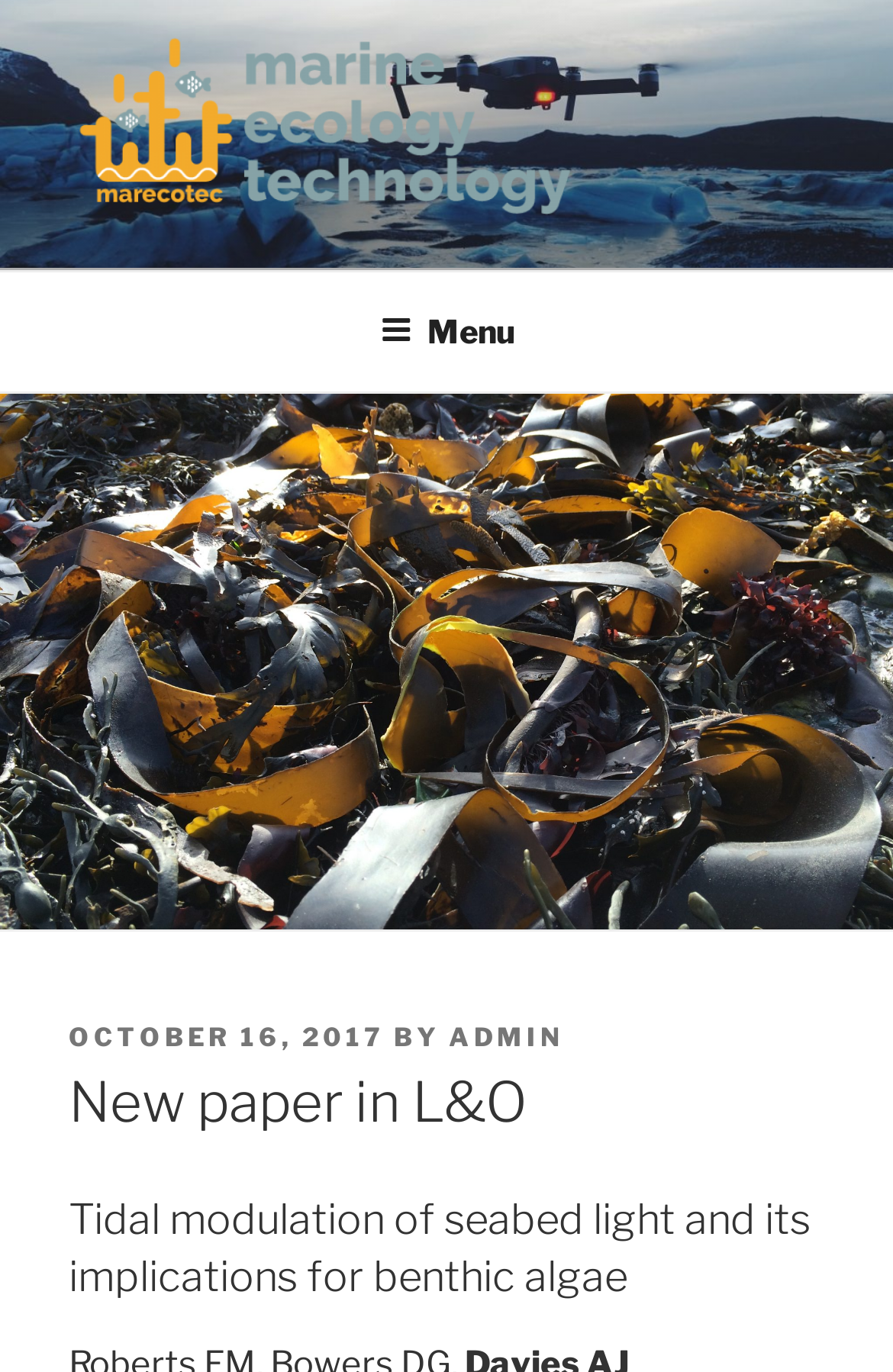Elaborate on the different components and information displayed on the webpage.

The webpage appears to be a blog post or article page, with a focus on a new research paper in the field of marine ecology and technology. 

At the top of the page, there is a link and an image, both labeled "marine ecology and technology research group", which suggests that this is the research group responsible for the paper. 

Below this, there is a top menu navigation bar that spans the entire width of the page. Within this menu, there is a button labeled "Menu" that, when expanded, reveals a dropdown menu. 

The main content of the page is divided into sections, with a header section that includes the posting date, "OCTOBER 16, 2017", and the author, "ADMIN". 

The title of the paper, "New paper in L&O", is prominently displayed in a heading, followed by a subtitle, "Tidal modulation of seabed light and its implications for benthic algae", which provides more details about the research topic.